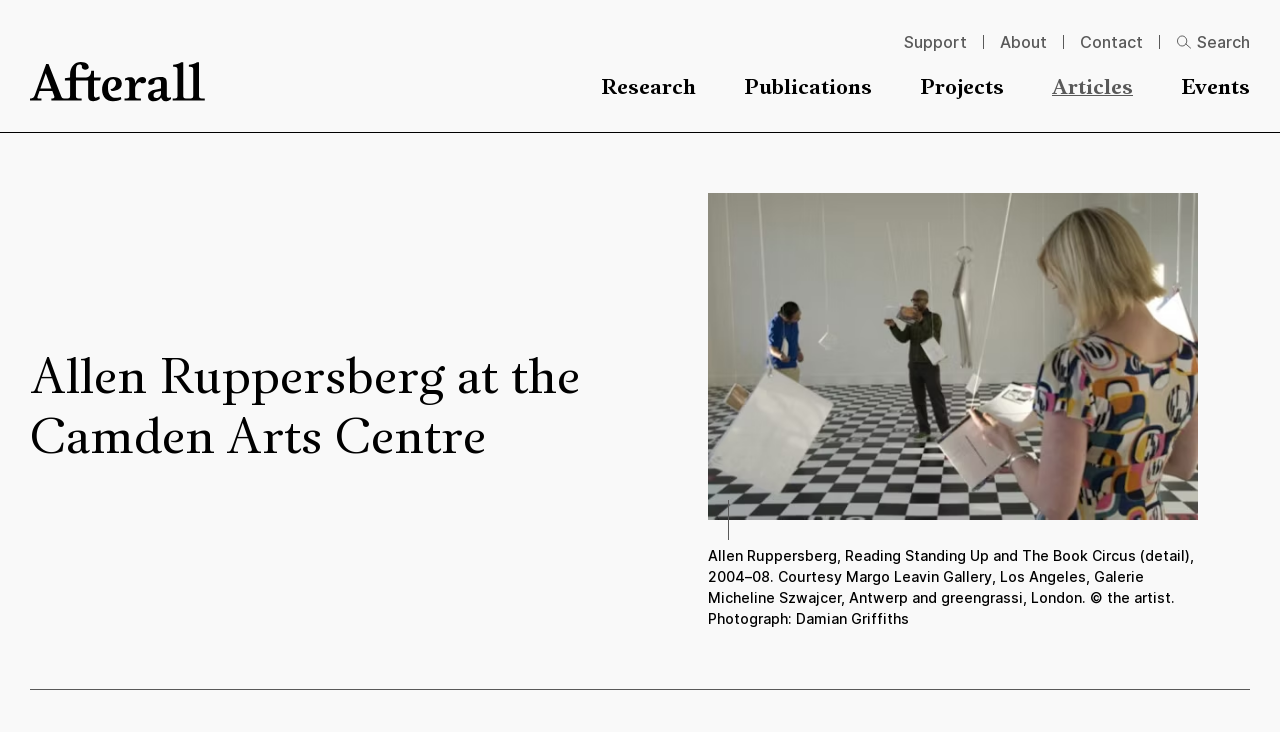Give a succinct answer to this question in a single word or phrase: 
What is the first link in the primary navigation menu?

Research